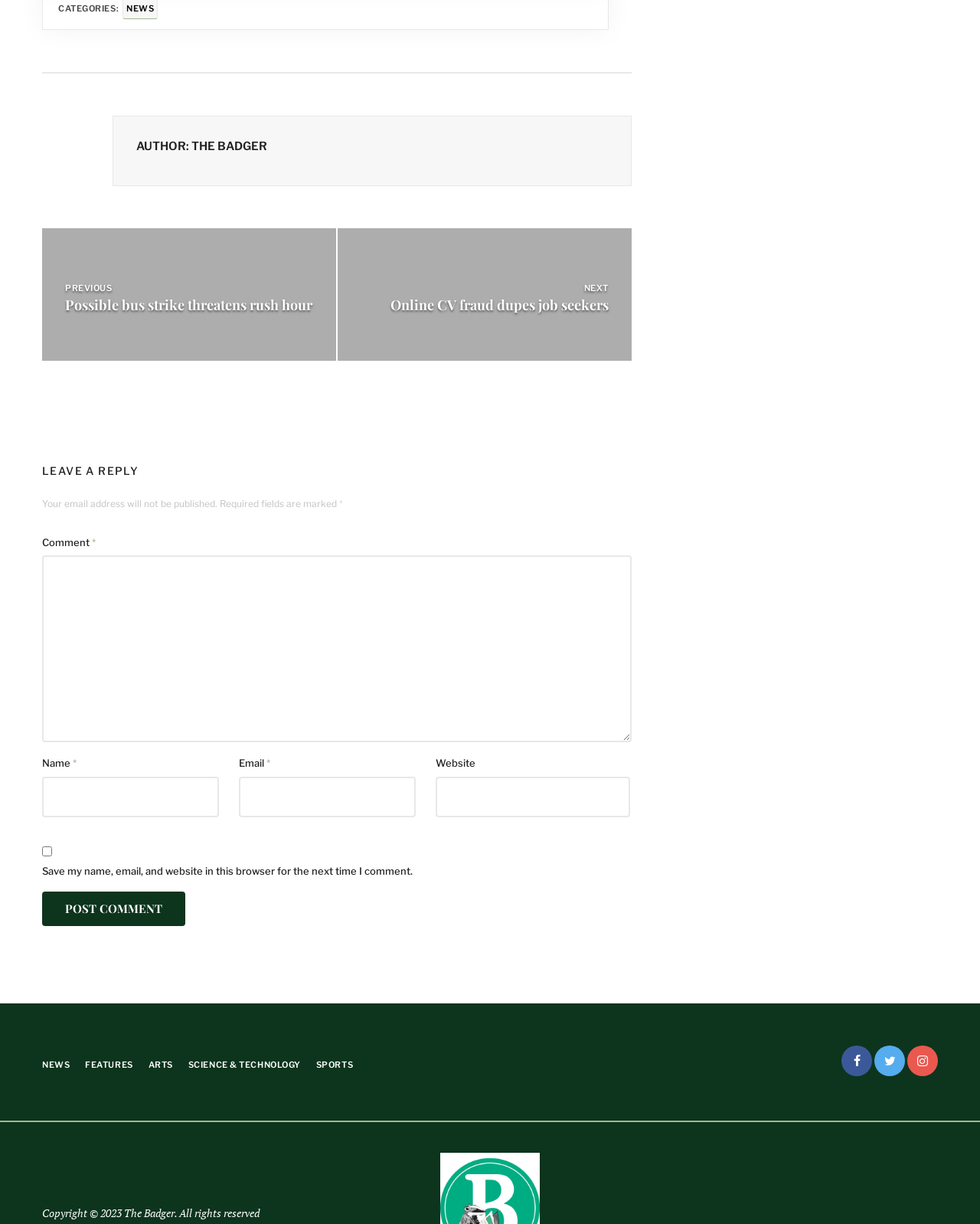Find the bounding box coordinates for the element described here: "parent_node: Comment * name="comment"".

[0.043, 0.454, 0.645, 0.606]